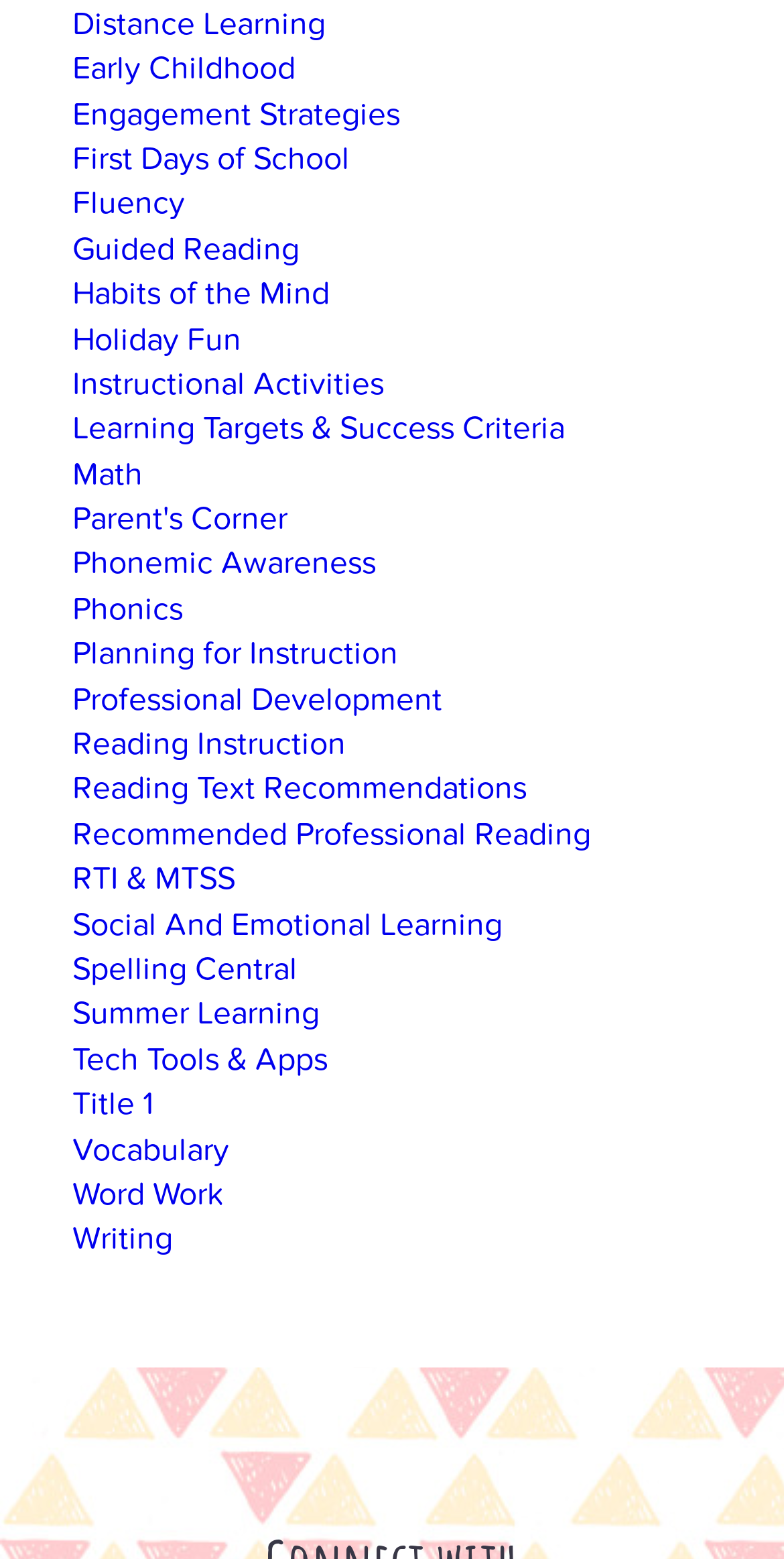Provide your answer to the question using just one word or phrase: How many topics are listed on the webpage?

28